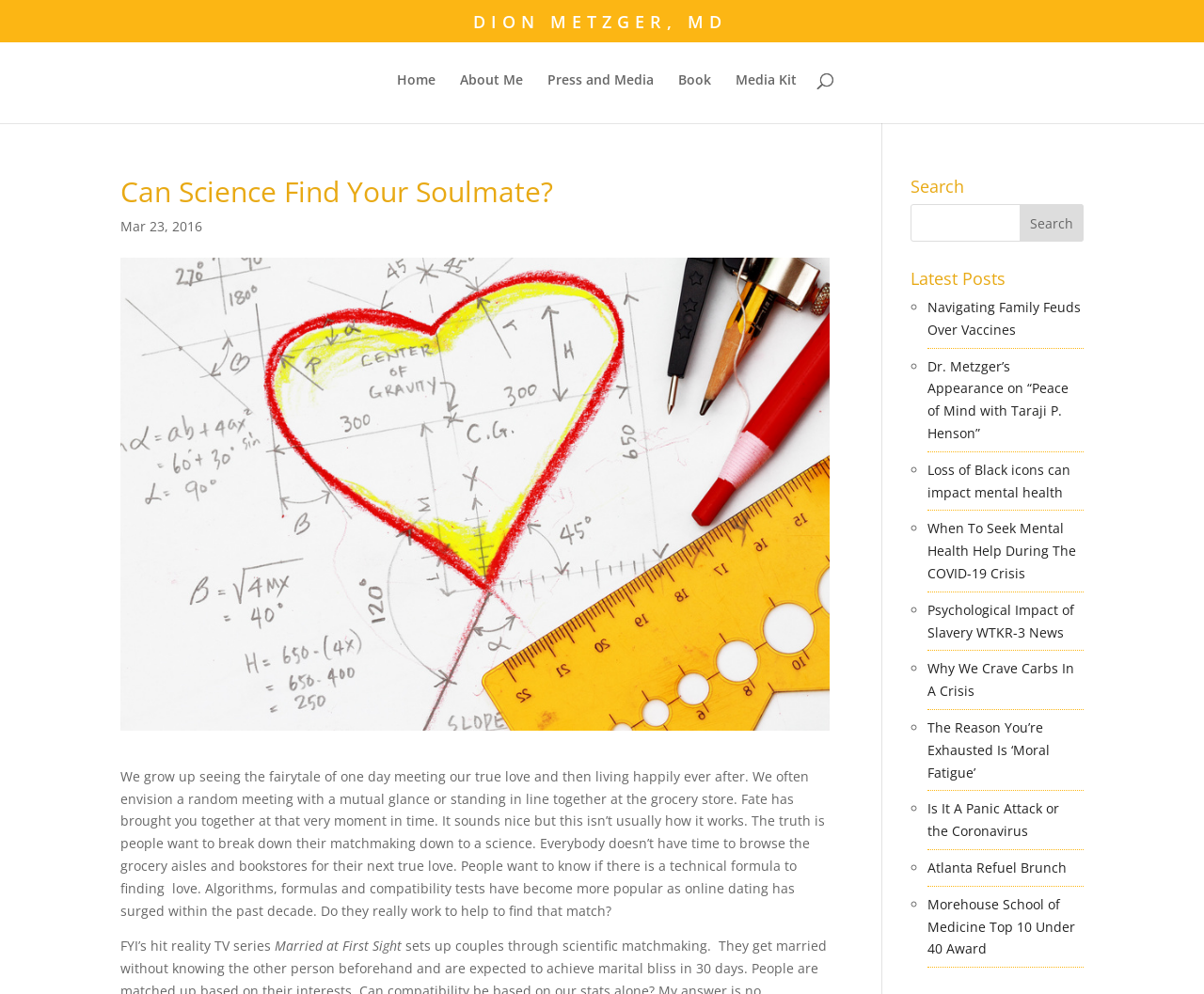Determine the bounding box coordinates of the clickable element to complete this instruction: "Check out Dr. Metzger's book". Provide the coordinates in the format of four float numbers between 0 and 1, [left, top, right, bottom].

[0.563, 0.074, 0.59, 0.118]